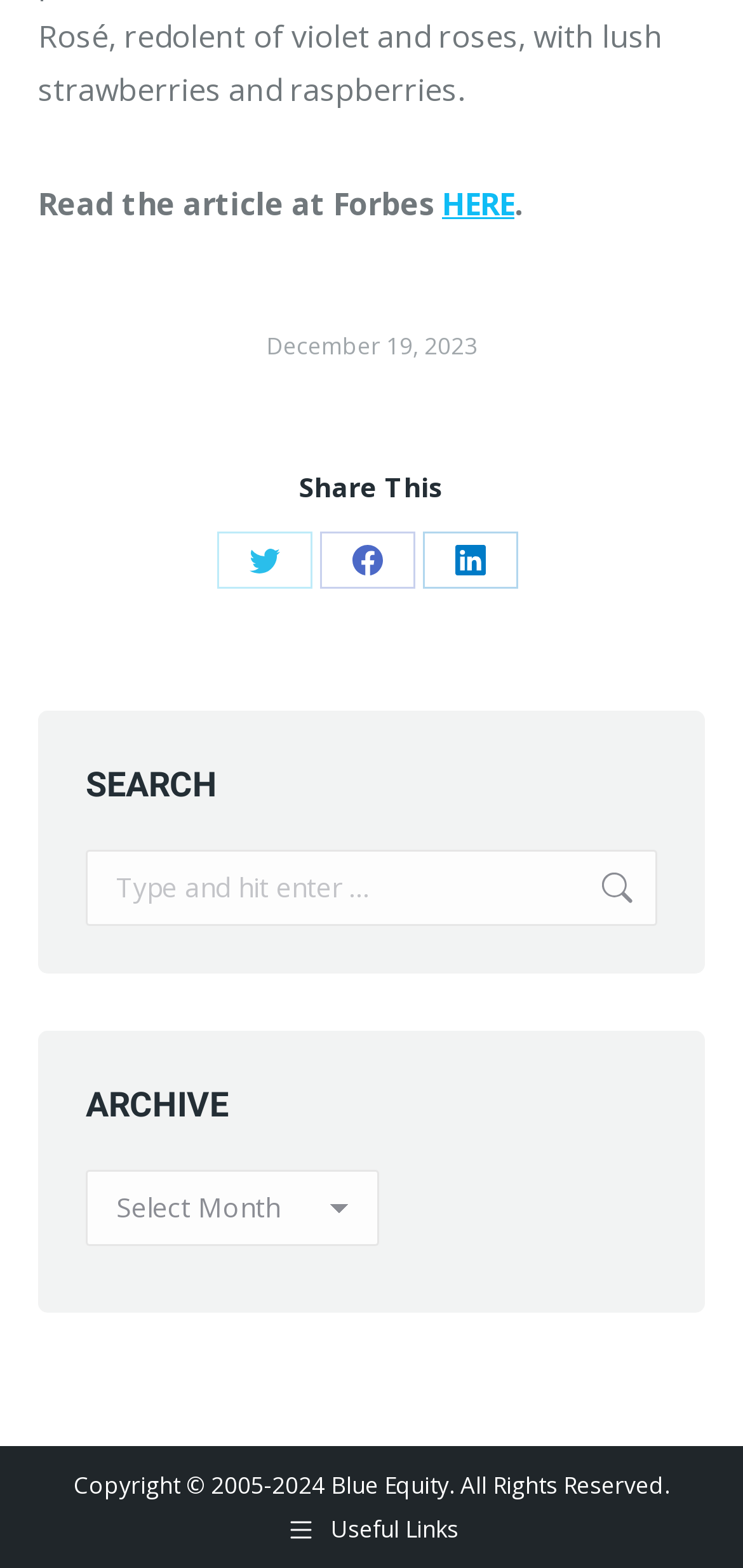Locate the bounding box of the UI element described in the following text: "Share on FacebookShare on Facebook".

[0.431, 0.339, 0.559, 0.375]